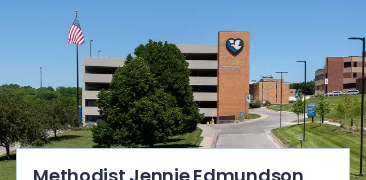What is the symbol on the hospital's emblem?
Please provide a comprehensive answer based on the details in the screenshot.

The hospital's emblem, visible on the multi-story parking structure, features a heart symbol, which emphasizes the hospital's commitment to patient care and well-being.